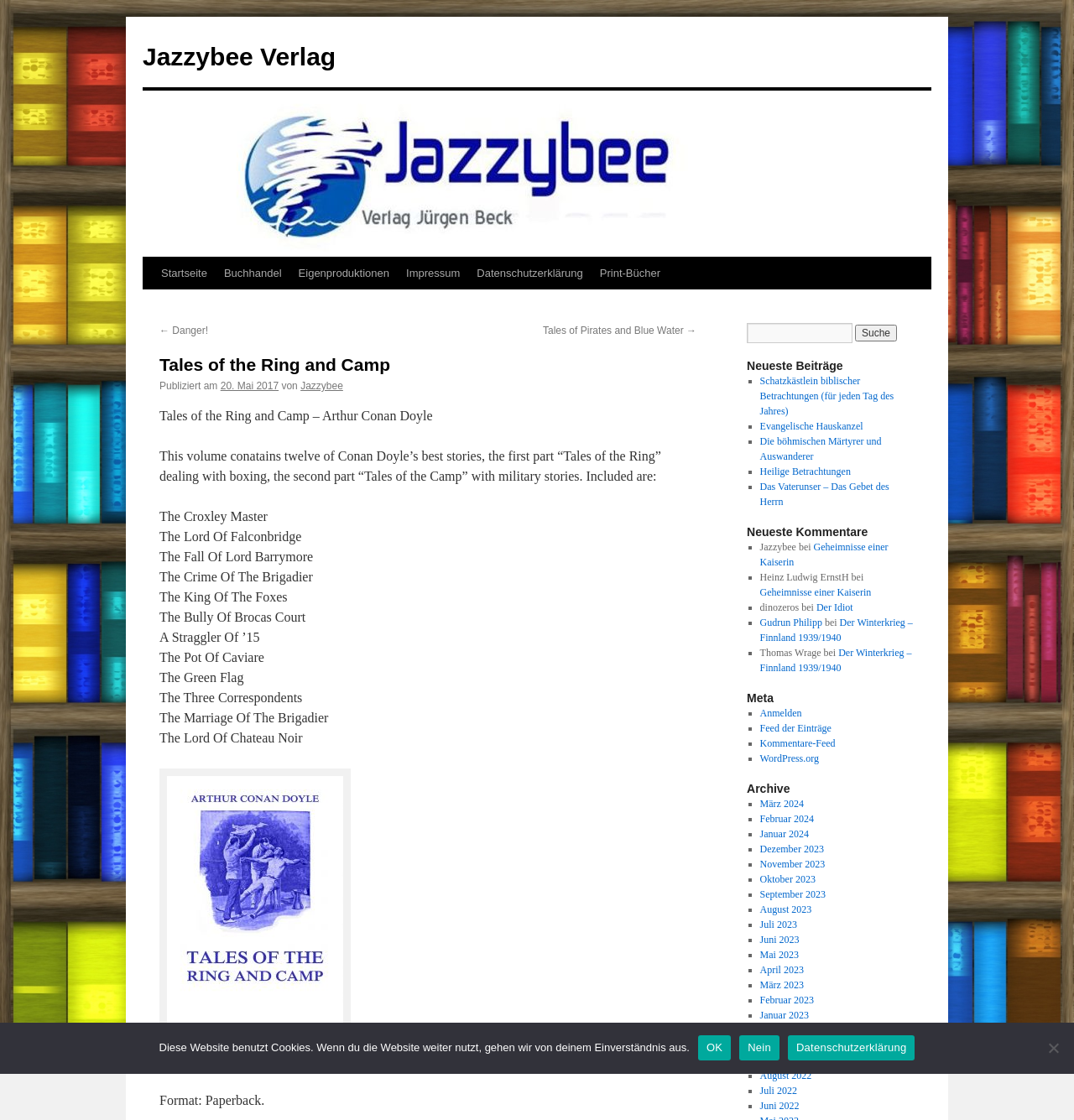Can you show the bounding box coordinates of the region to click on to complete the task described in the instruction: "View the next book"?

[0.505, 0.29, 0.648, 0.3]